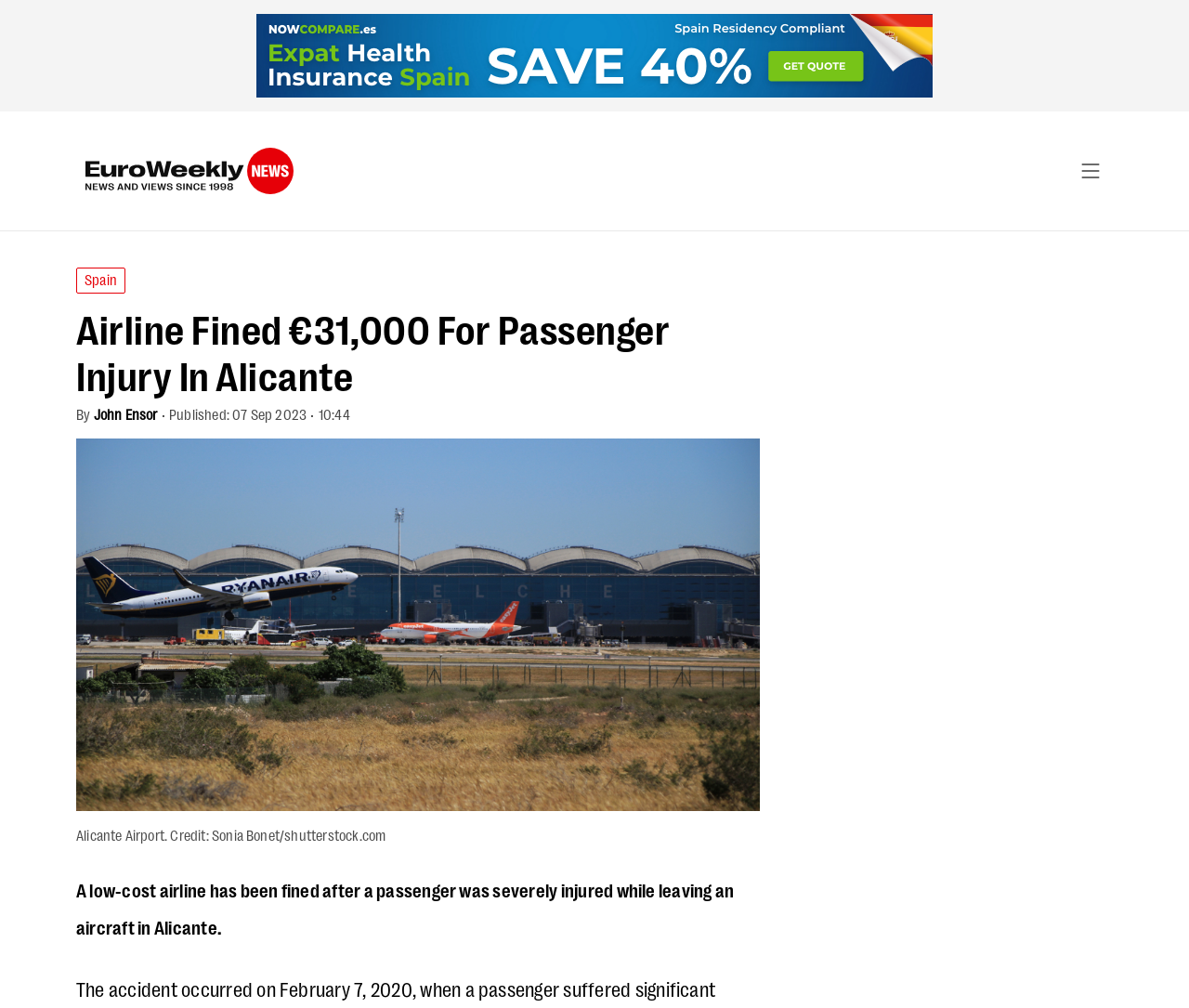Please extract and provide the main headline of the webpage.

Airline Fined €31,000 For Passenger Injury In Alicante